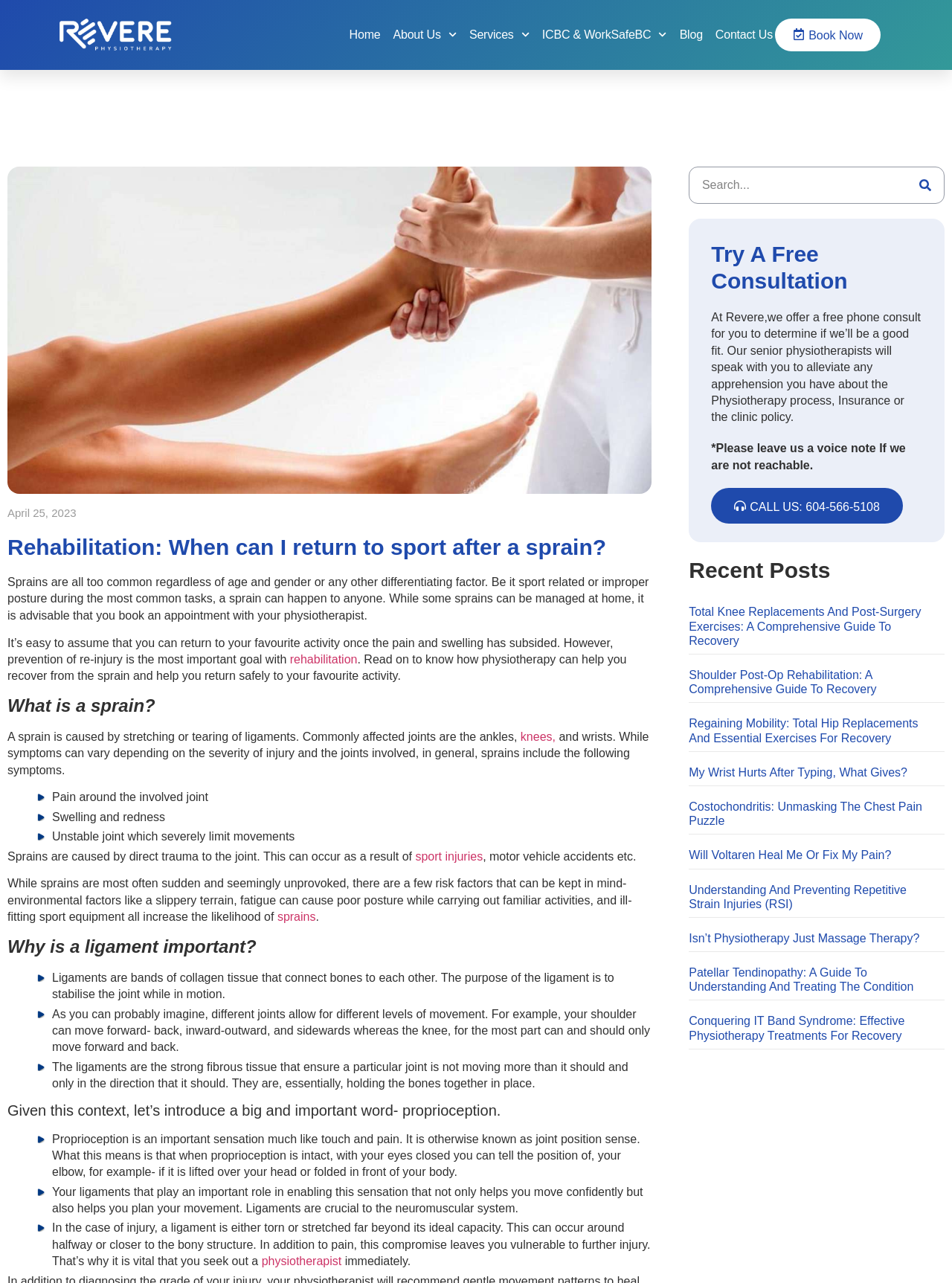Offer a thorough description of the webpage.

This webpage is about rehabilitation and physiotherapy, specifically focusing on sprains and how to return to sports after an injury. At the top of the page, there is a navigation menu with links to "Home", "About Us", "Services", "ICBC & WorkSafeBC", "Blog", "Contact Us", and "Book Now". Below the navigation menu, there is a large image of a person receiving treatment for a sprained ankle.

The main content of the page is divided into several sections. The first section has a heading "Rehabilitation: When can I return to sport after a sprain?" and provides an introduction to sprains, explaining that they can happen to anyone and that physiotherapy can help with recovery. 

The next section has a heading "What is a sprain?" and explains that a sprain is caused by stretching or tearing of ligaments, commonly affecting joints such as ankles, knees, and wrists. This section also lists symptoms of sprains, including pain, swelling, and unstable joints.

The following sections discuss the importance of ligaments, proprioception, and how physiotherapy can help with recovery from sprains. There is also a section that encourages readers to seek out a physiotherapist immediately if they have suffered a sprain.

On the right side of the page, there is a search bar and a section titled "Try A Free Consultation" that invites readers to call the clinic for a free phone consultation. Below this section, there is a list of recent blog posts, each with a heading and a link to the full article.

Overall, the webpage provides informative content about sprains and physiotherapy, with a focus on encouraging readers to seek out professional help for recovery.